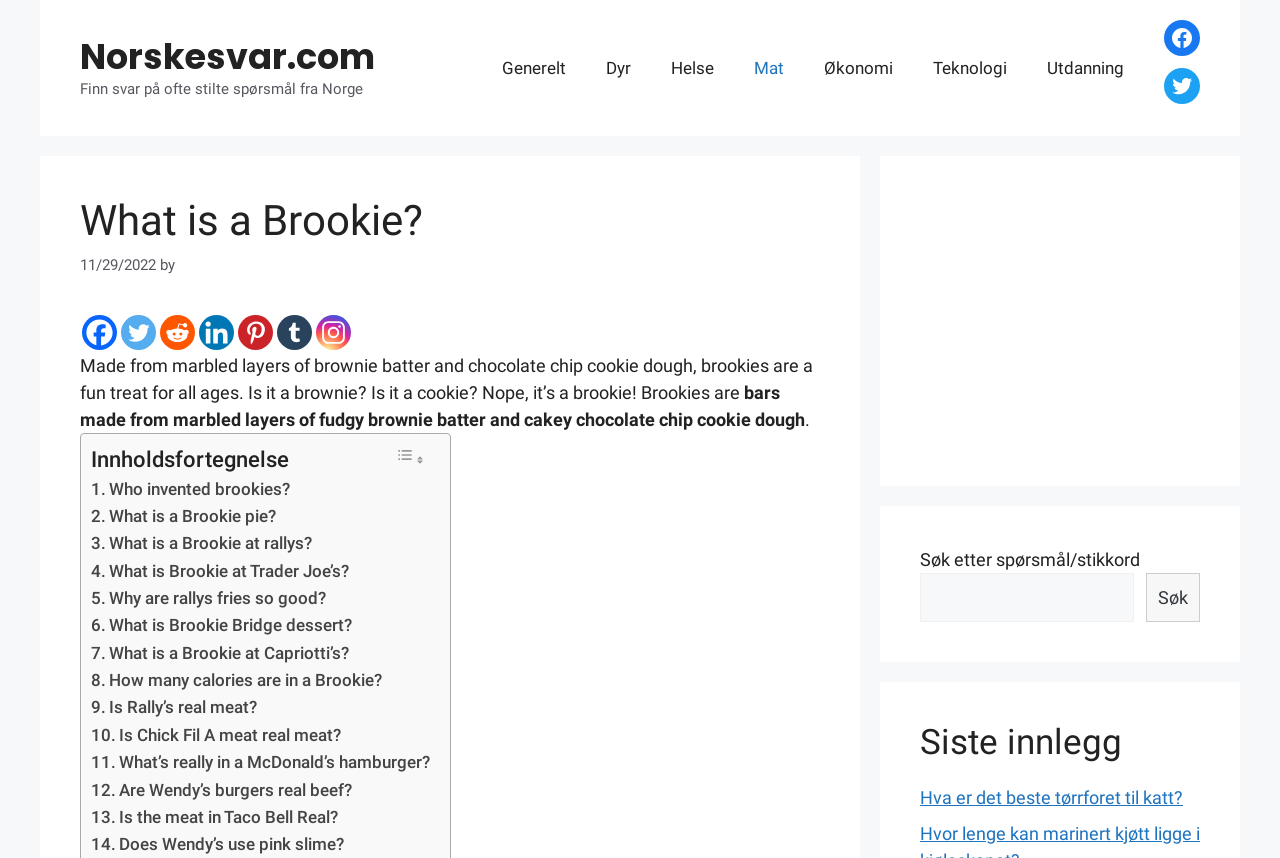Please answer the following question using a single word or phrase: 
What is the last link in the 'Siste innlegg' section?

Hva er det beste tørrforet til katt?